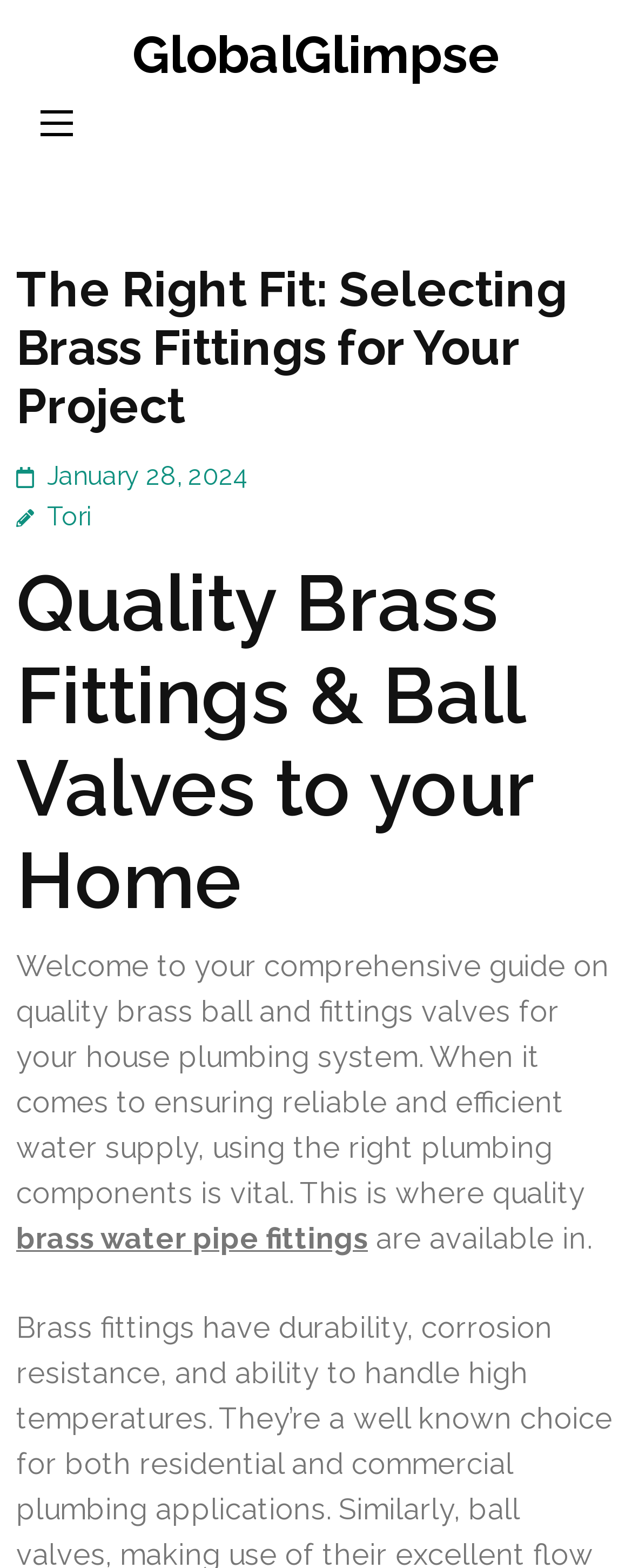Find the UI element described as: "January 28, 2024" and predict its bounding box coordinates. Ensure the coordinates are four float numbers between 0 and 1, [left, top, right, bottom].

[0.074, 0.294, 0.395, 0.313]